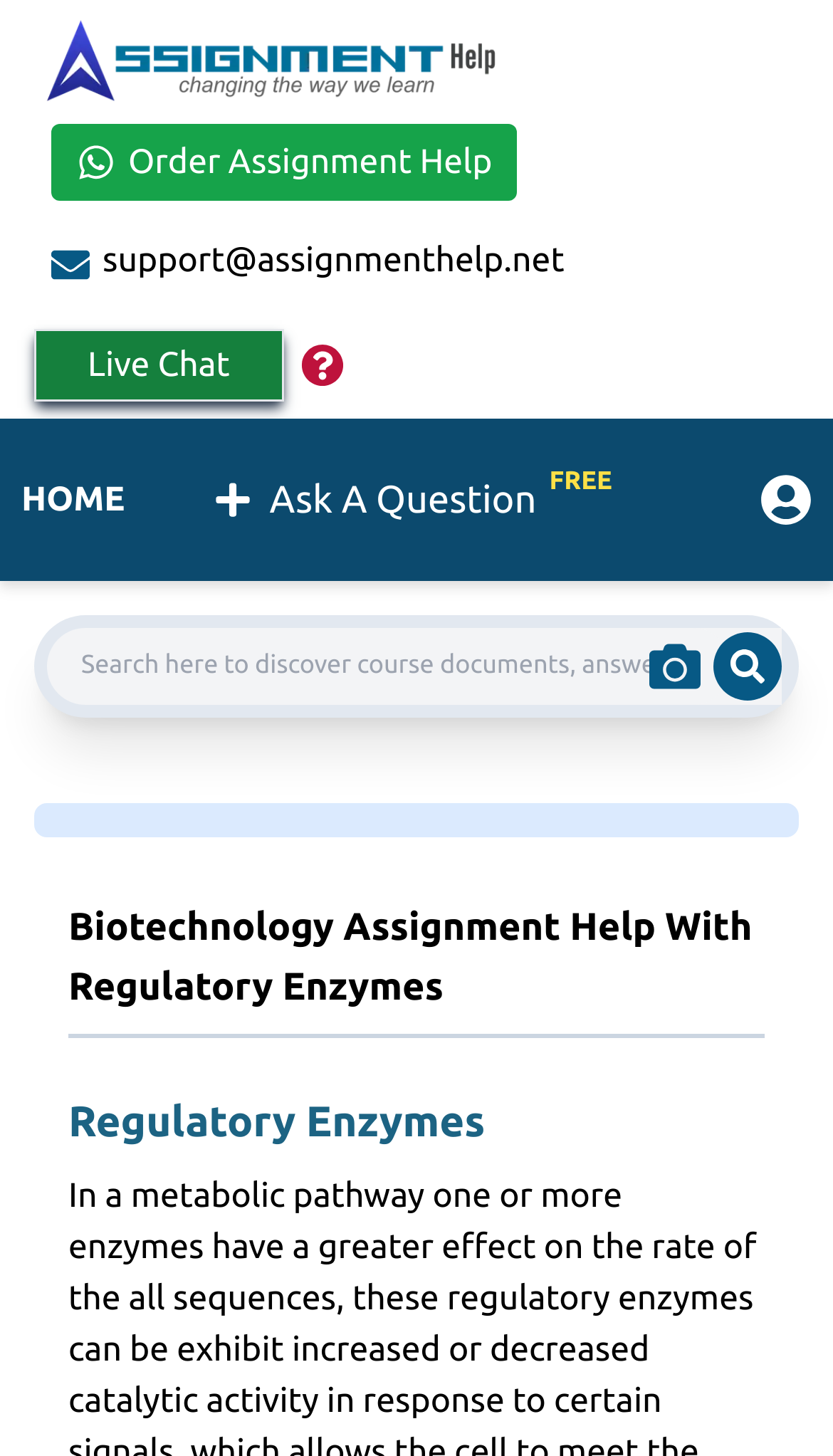Refer to the image and provide a thorough answer to this question:
What is the purpose of the search box?

The search box is located at the top right corner of the webpage, and it allows users to search for specific content within the website. Users can type in their search queries and click the 'Search' button to get the results.